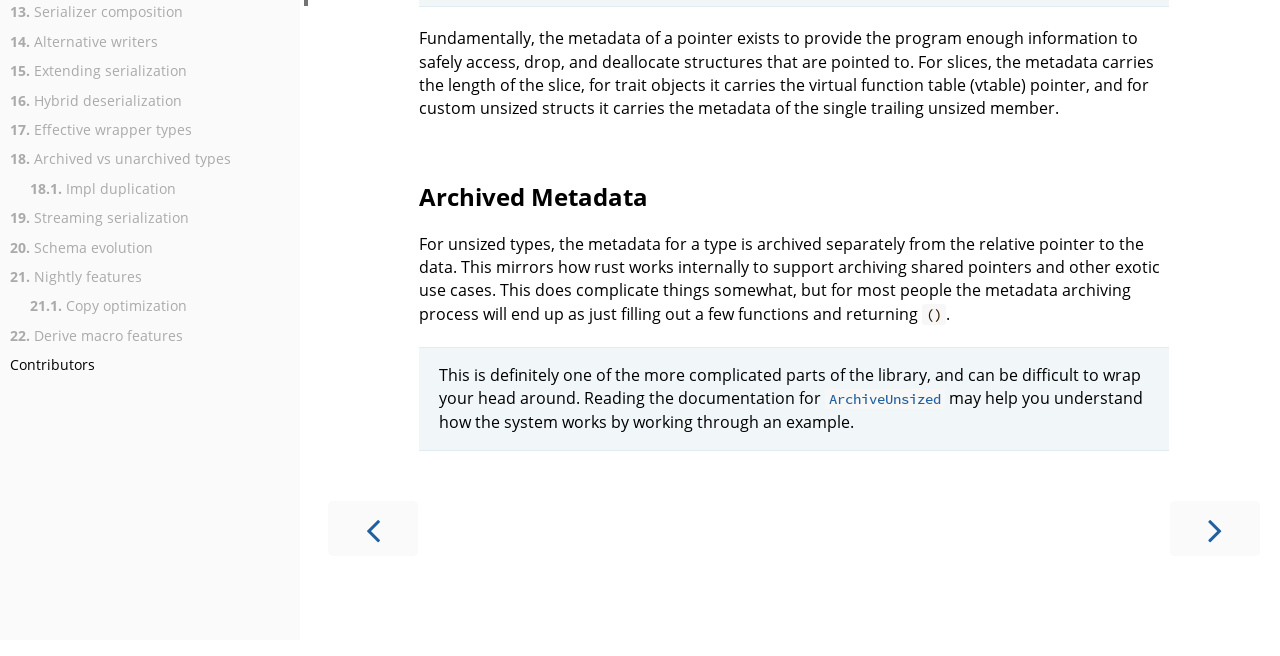Extract the bounding box coordinates of the UI element described: "Contributors". Provide the coordinates in the format [left, top, right, bottom] with values ranging from 0 to 1.

[0.008, 0.54, 0.074, 0.572]